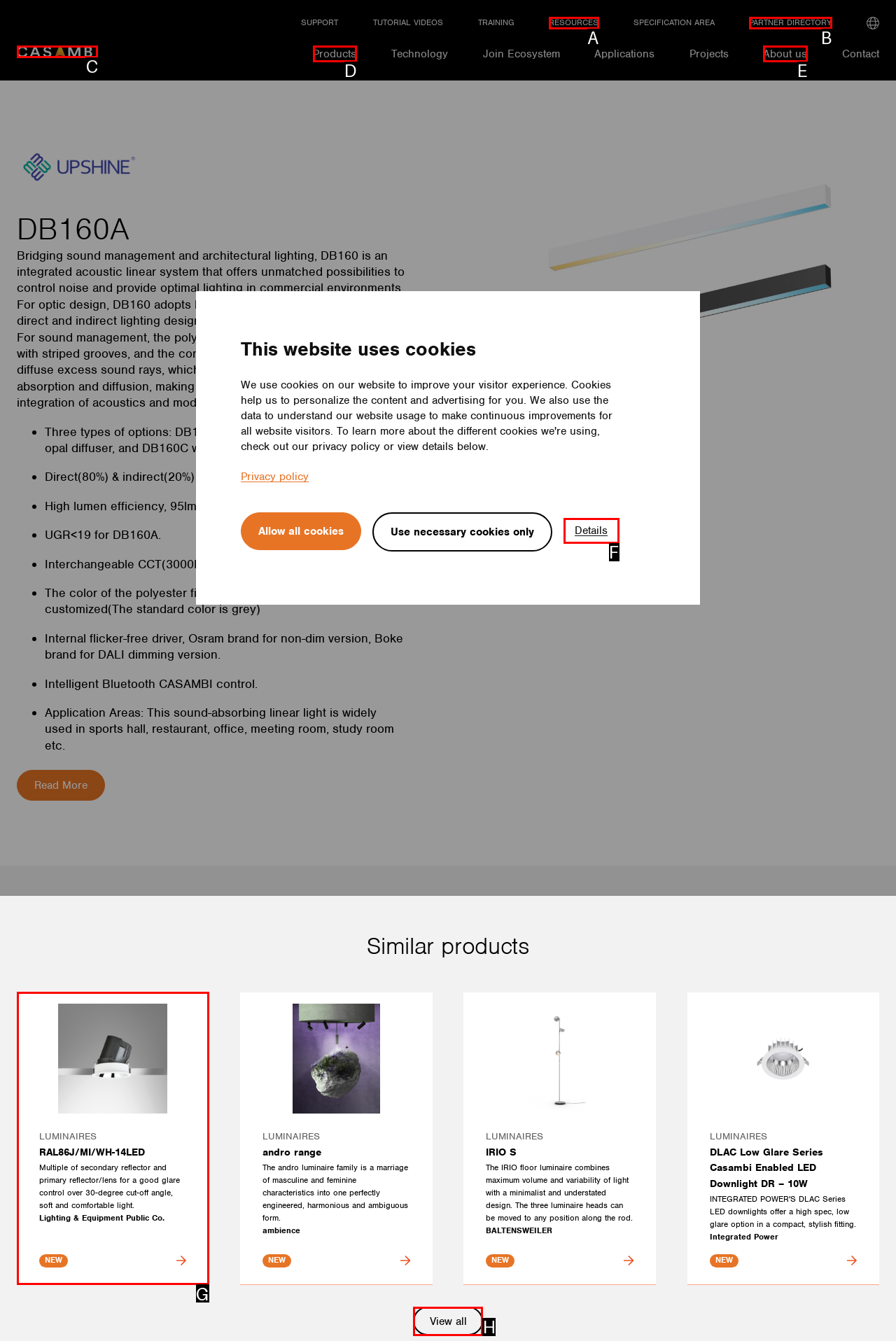Decide which UI element to click to accomplish the task: View similar product RAL86J/MI/WH-14LED
Respond with the corresponding option letter.

G